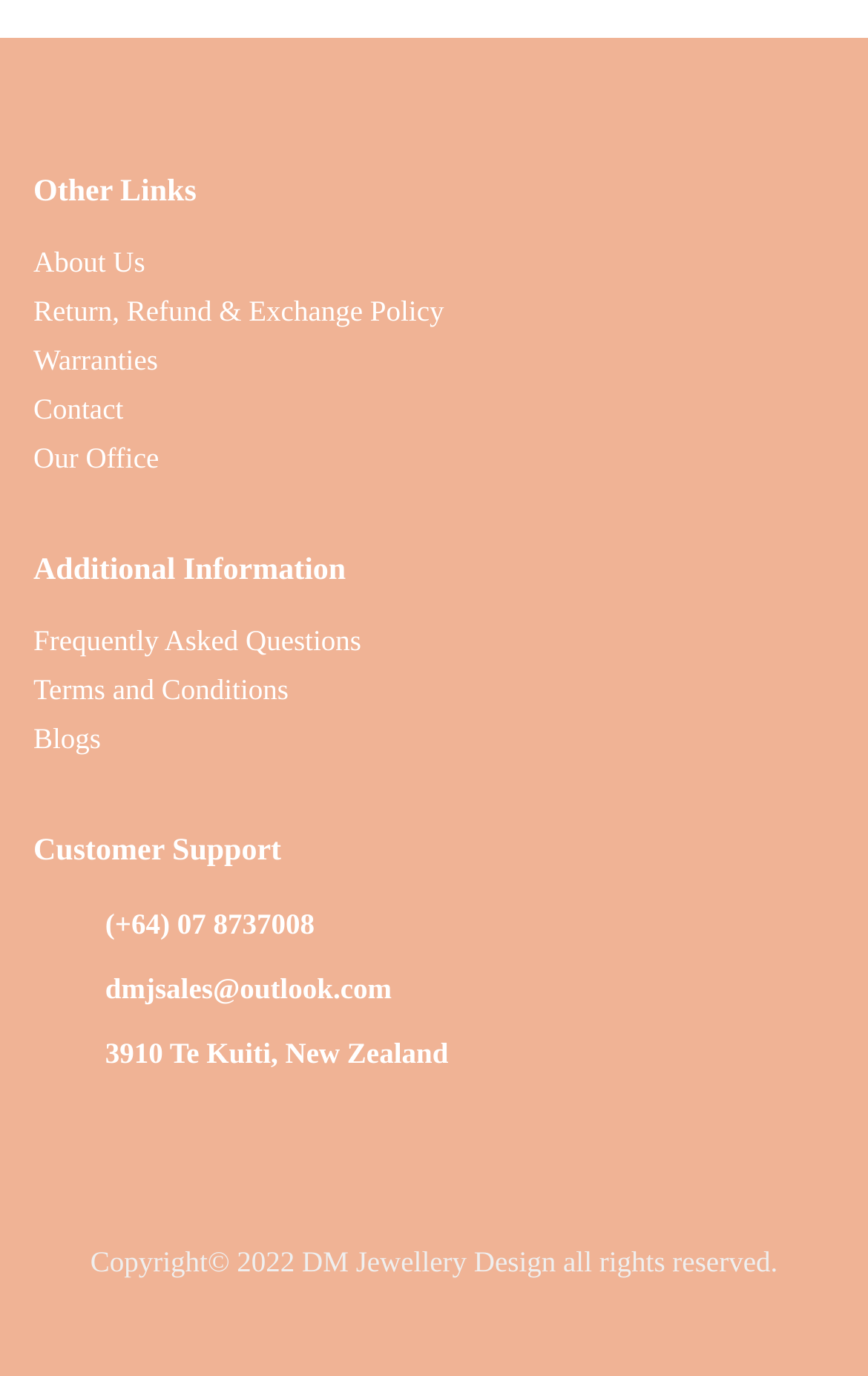What is the company's email address?
Give a comprehensive and detailed explanation for the question.

The email address can be found in the 'Customer Support' section, where there is a link with the email address dmjsales@outlook.com.